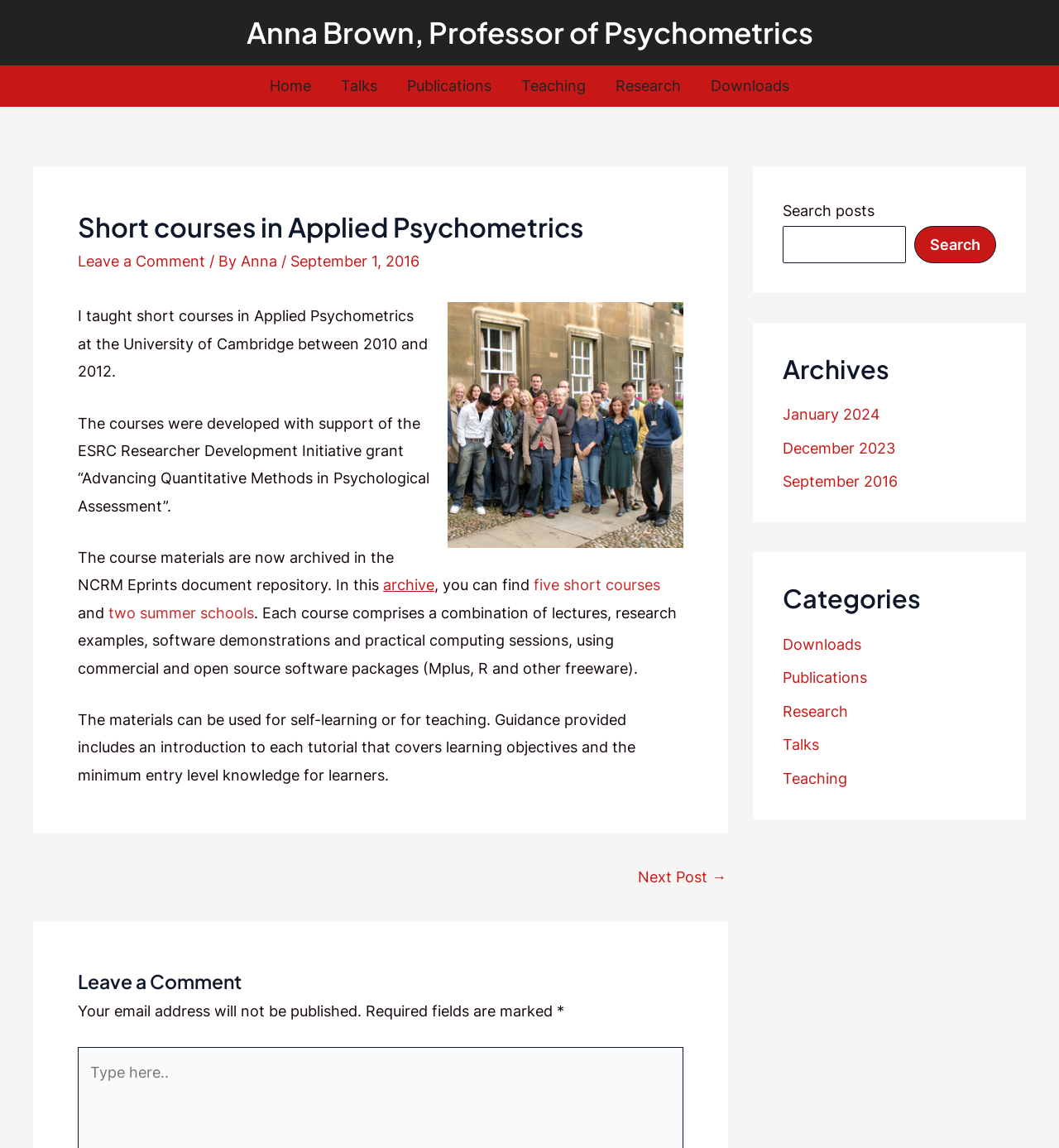How many summer schools are available?
Based on the image, respond with a single word or phrase.

two